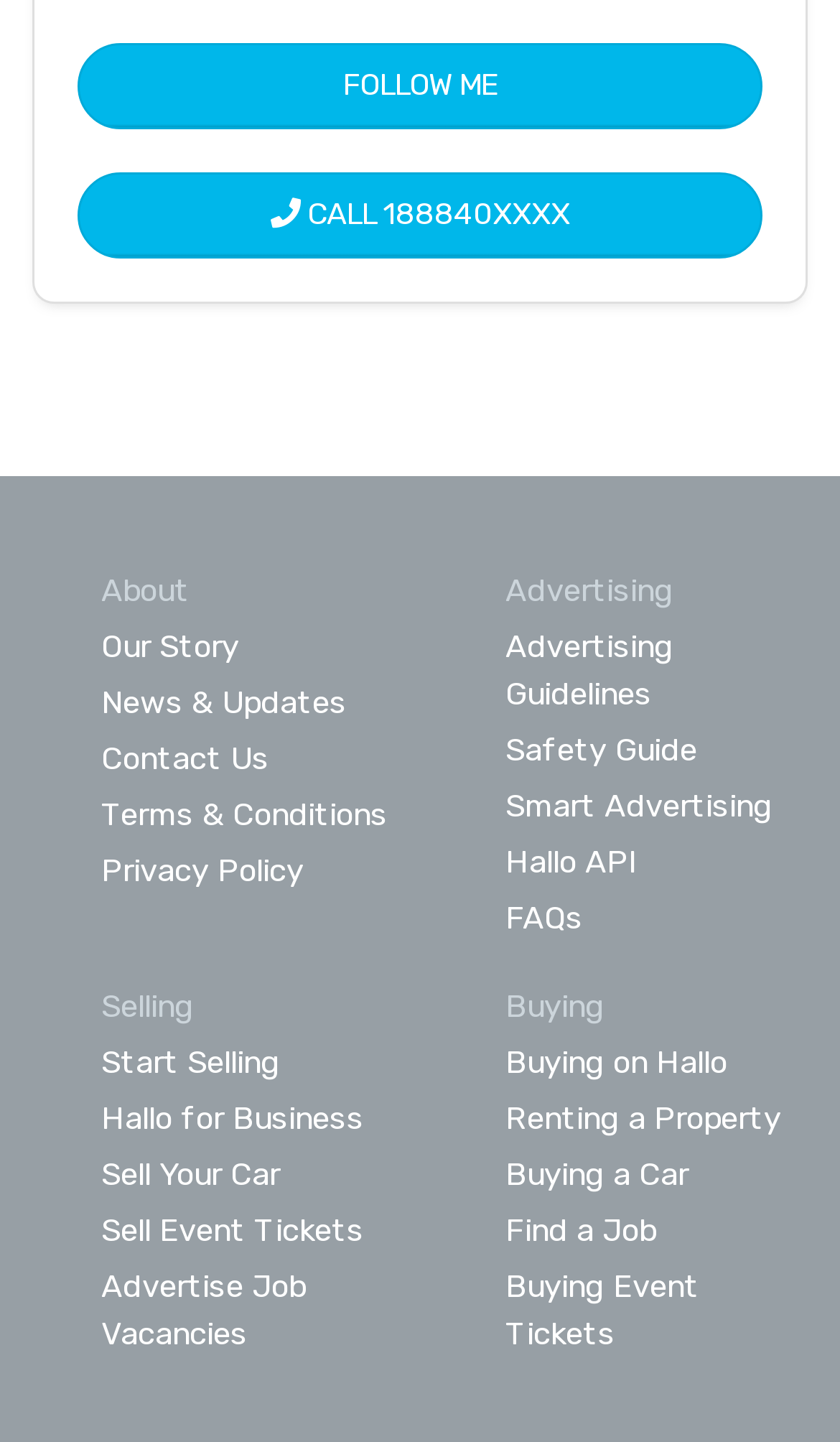Locate the bounding box coordinates of the segment that needs to be clicked to meet this instruction: "Click on the 'Calusa' logo".

None